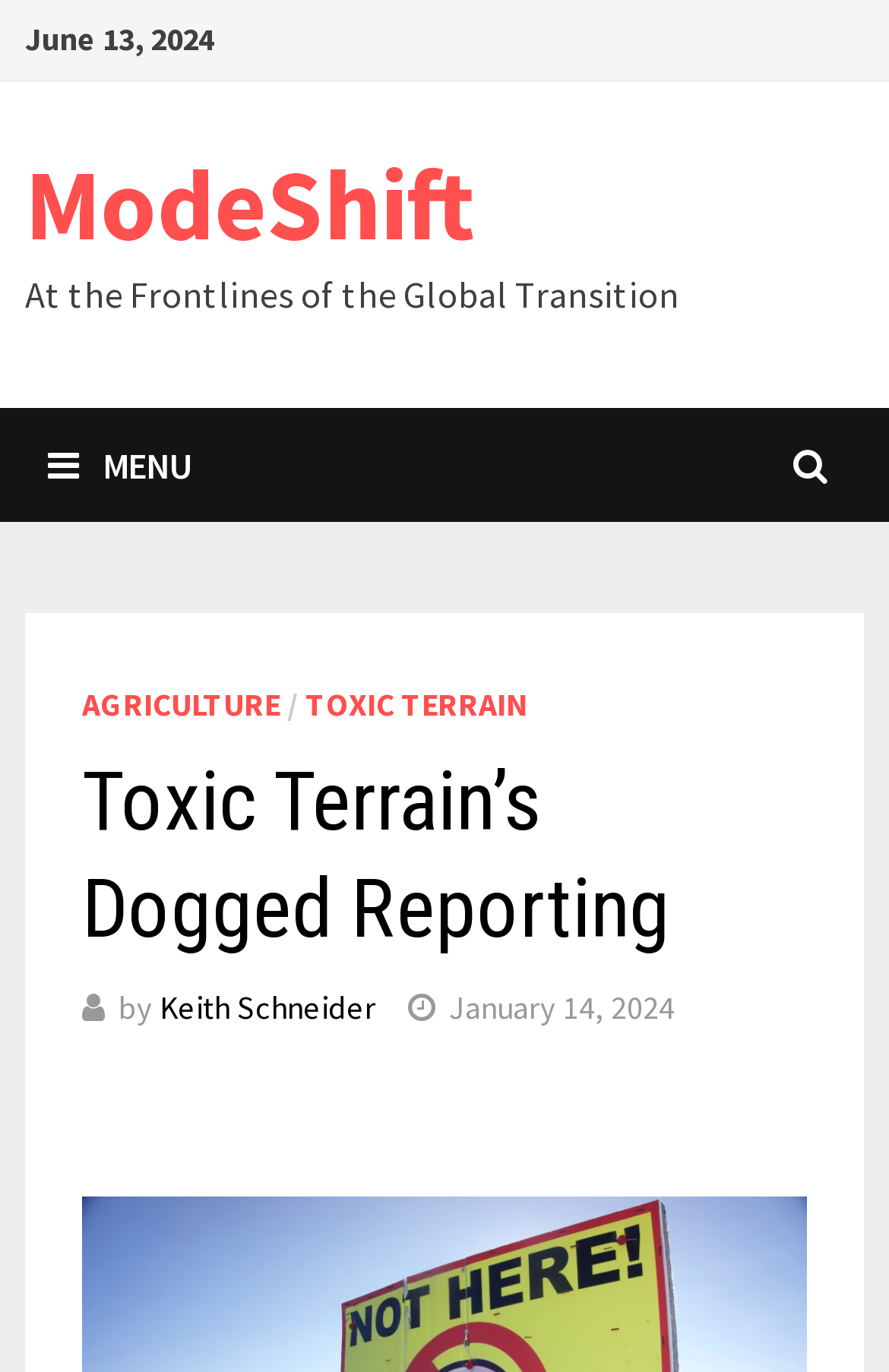Respond to the following query with just one word or a short phrase: 
What is the subtitle of the article?

At the Frontlines of the Global Transition